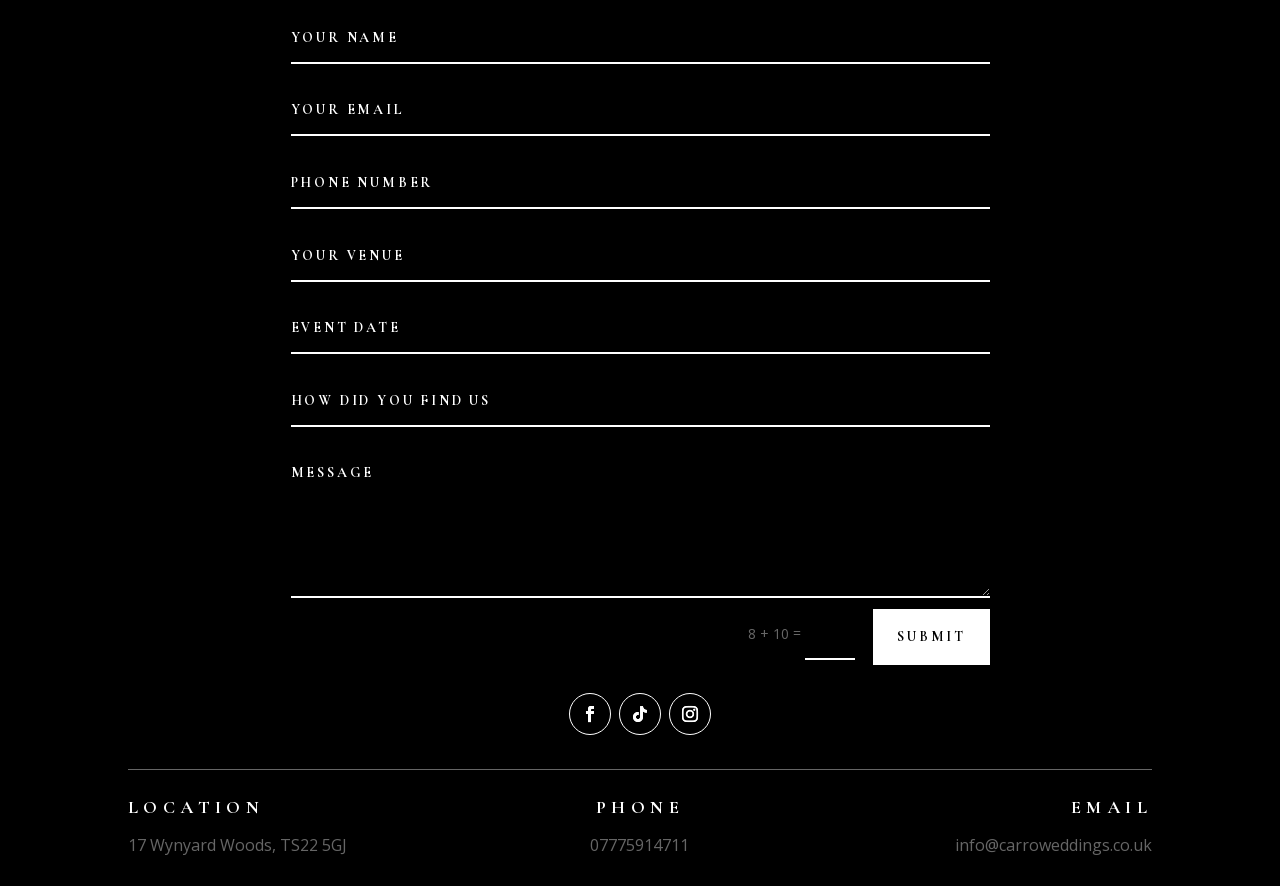Extract the bounding box coordinates of the UI element described by: "Submit". The coordinates should include four float numbers ranging from 0 to 1, e.g., [left, top, right, bottom].

[0.682, 0.688, 0.773, 0.751]